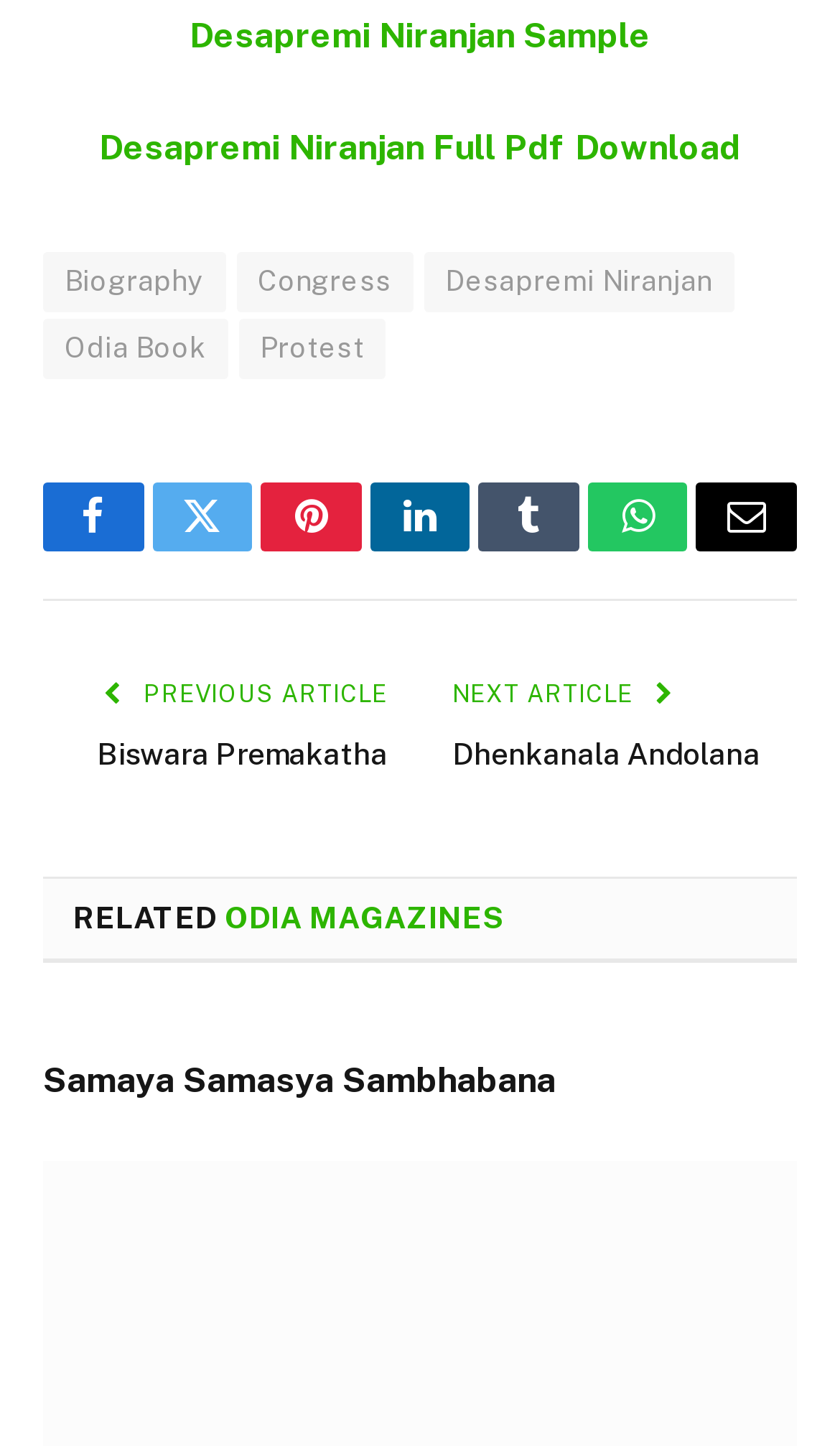From the element description: "Dhenkanala Andolana", extract the bounding box coordinates of the UI element. The coordinates should be expressed as four float numbers between 0 and 1, in the order [left, top, right, bottom].

[0.538, 0.51, 0.905, 0.534]